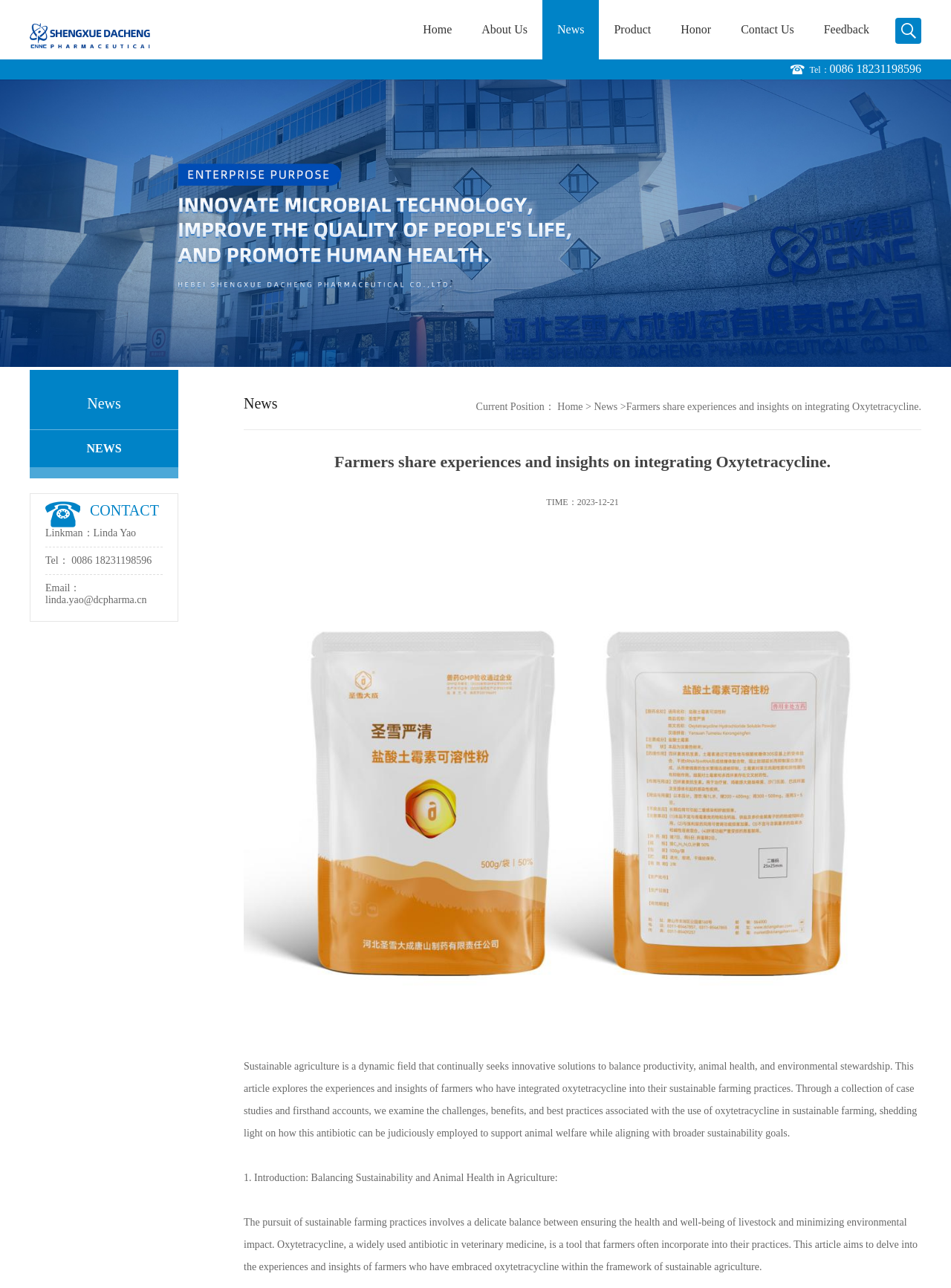Based on the element description "Contact Us", predict the bounding box coordinates of the UI element.

[0.763, 0.0, 0.851, 0.046]